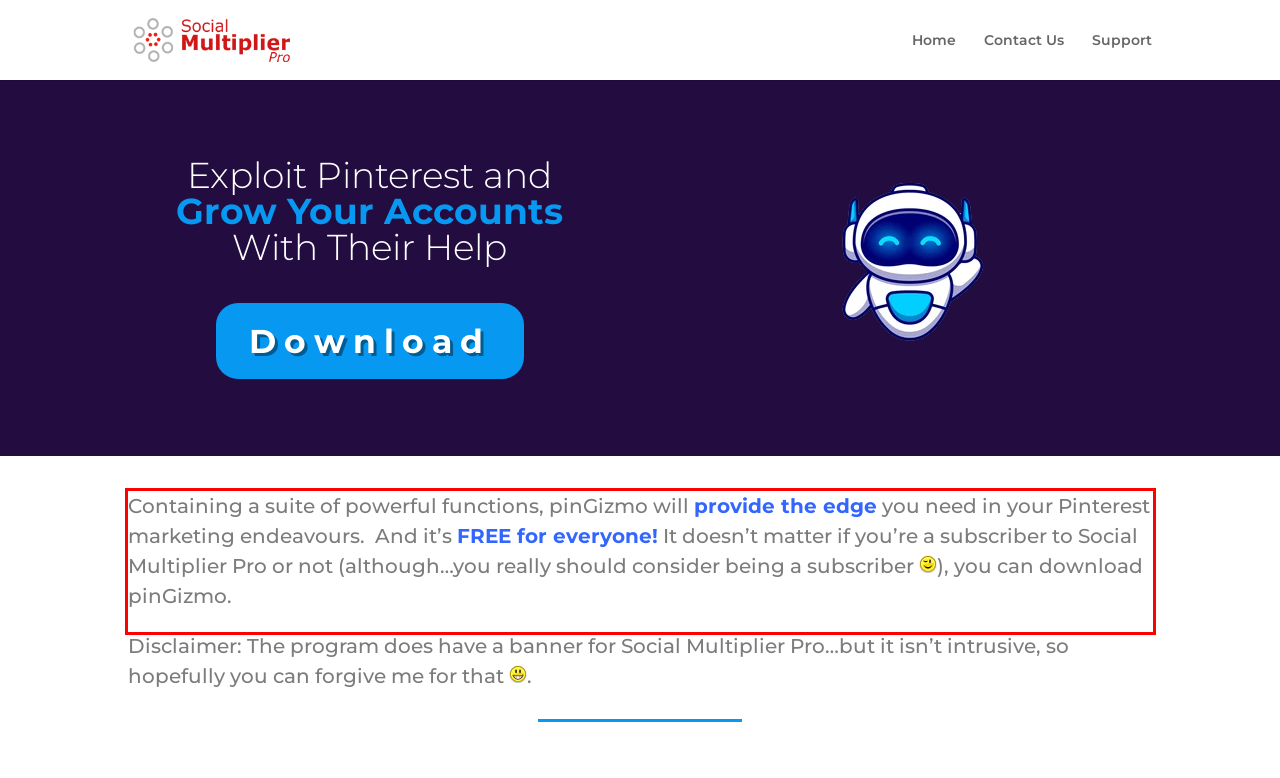Examine the screenshot of the webpage, locate the red bounding box, and generate the text contained within it.

Containing a suite of powerful functions, pinGizmo will provide the edge you need in your Pinterest marketing endeavours. And it’s FREE for everyone! It doesn’t matter if you’re a subscriber to Social Multiplier Pro or not (although…you really should consider being a subscriber ), you can download pinGizmo.